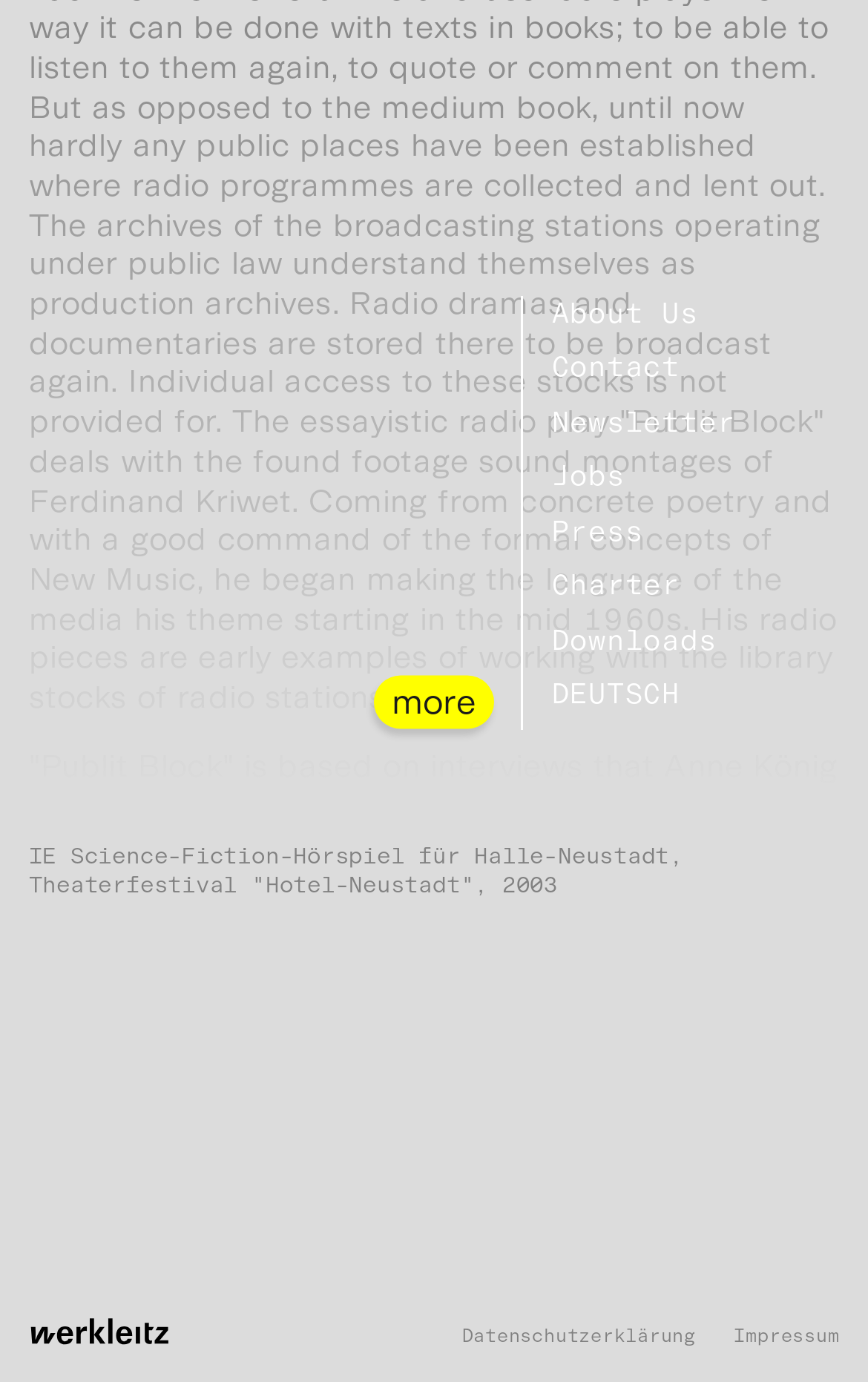Can you provide the bounding box coordinates for the element that should be clicked to implement the instruction: "Click on About Us"?

[0.636, 0.214, 0.805, 0.238]